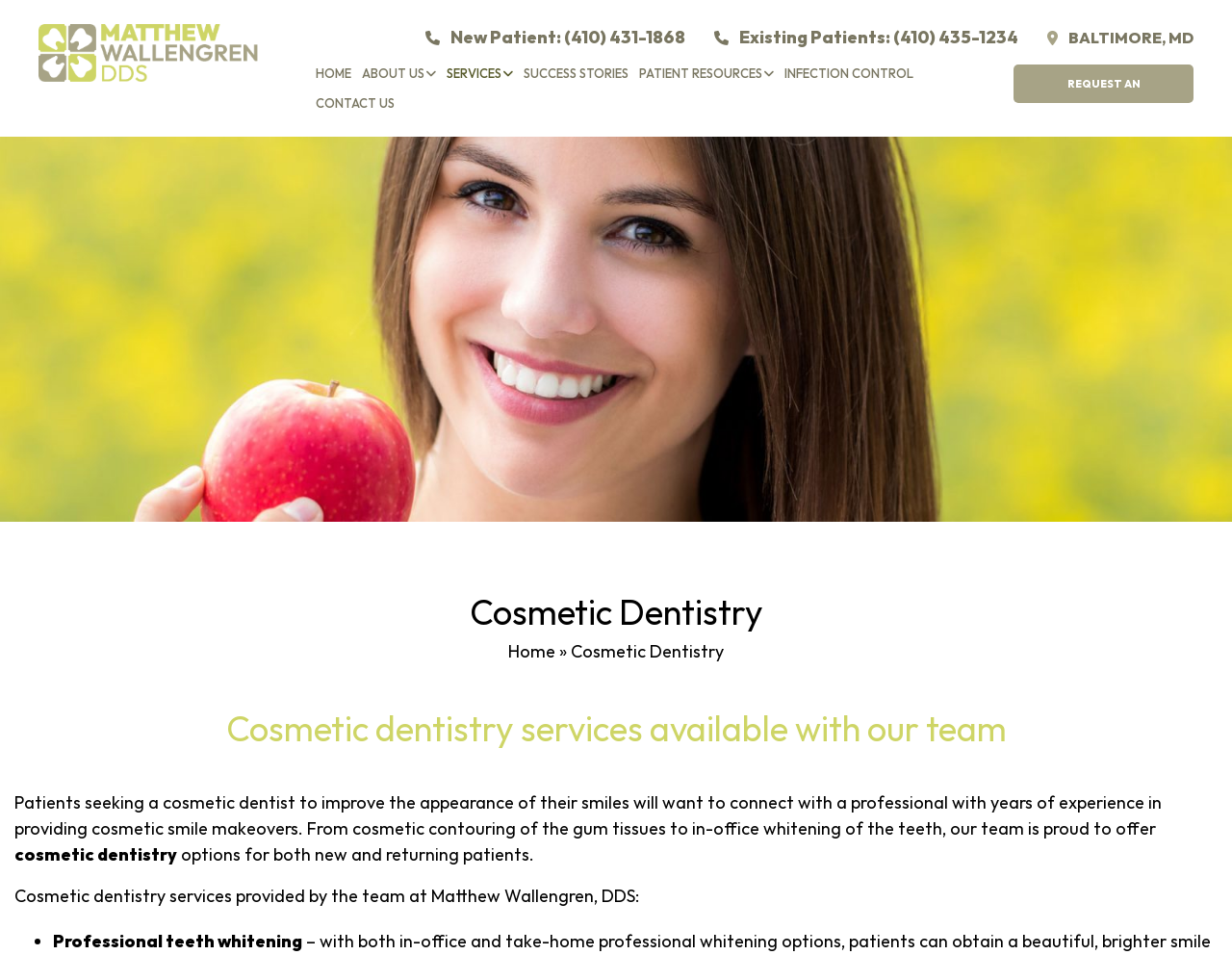What is the phone number for new patients?
From the image, respond with a single word or phrase.

(410) 431-1868